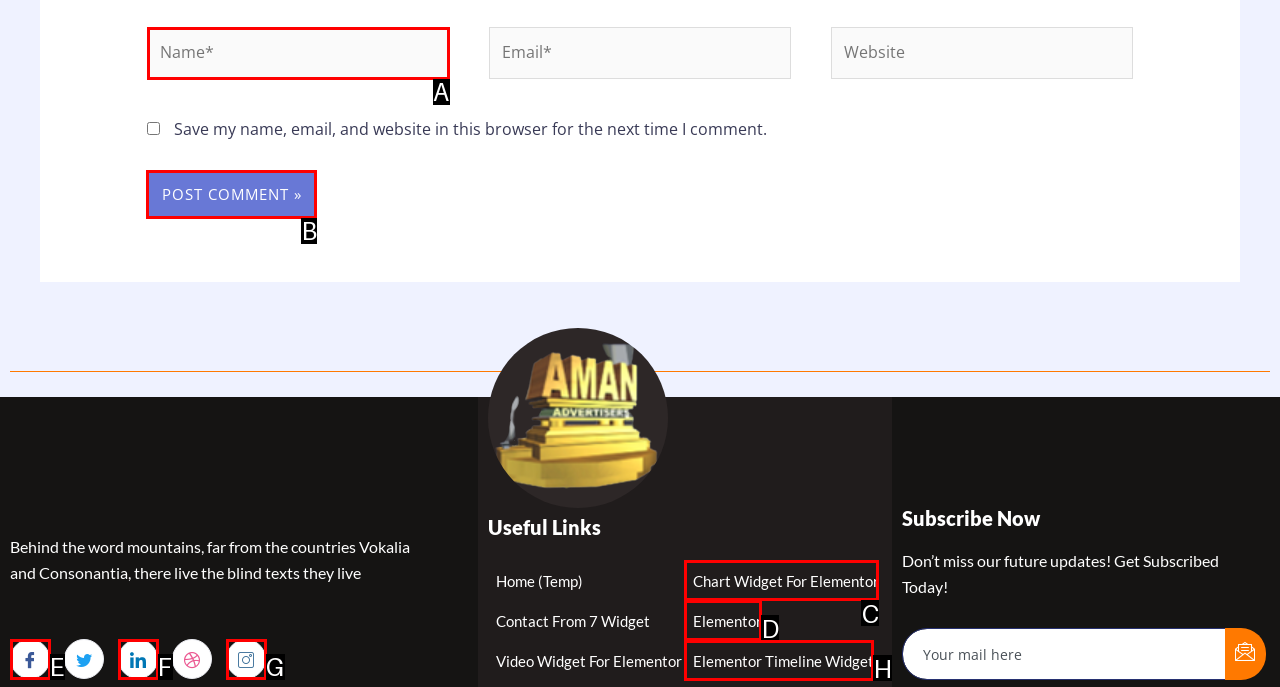Select the option I need to click to accomplish this task: Enter your name
Provide the letter of the selected choice from the given options.

A